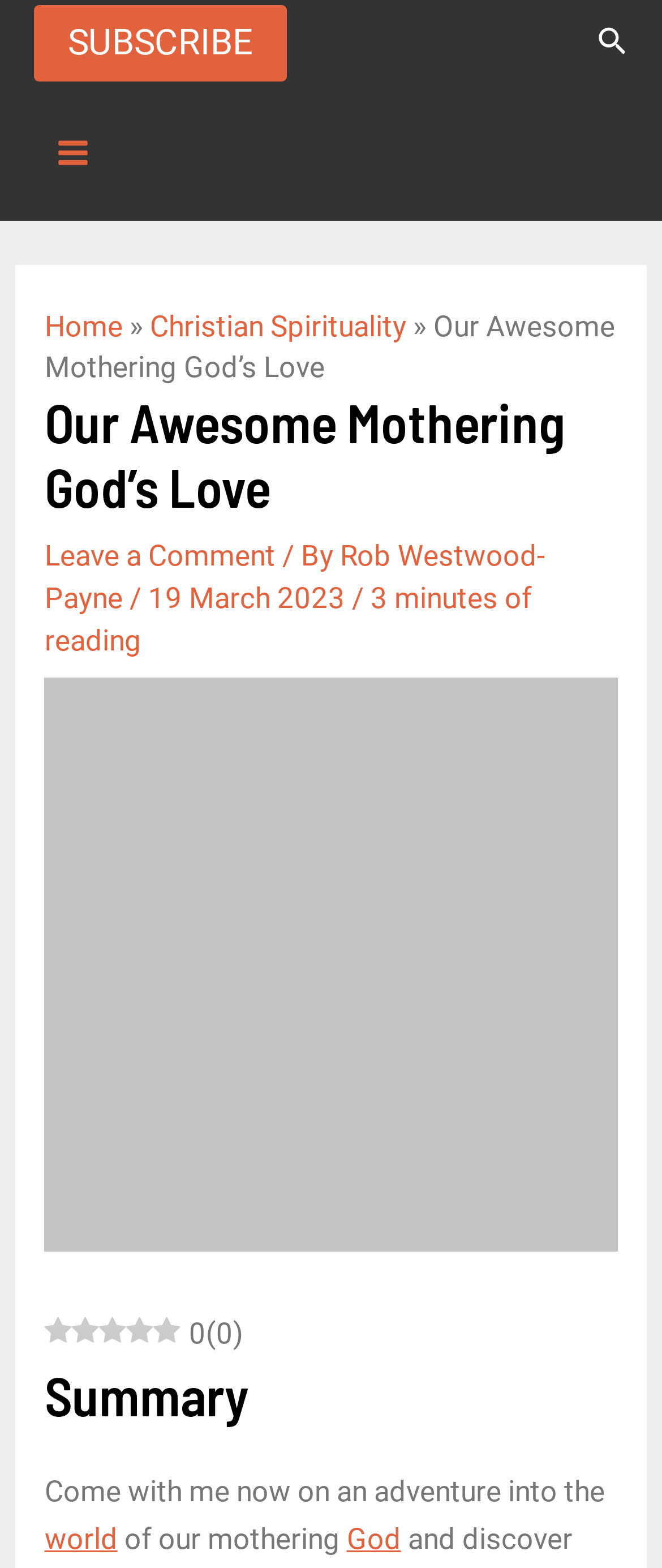Based on the element description, predict the bounding box coordinates (top-left x, top-left y, bottom-right x, bottom-right y) for the UI element in the screenshot: Christian Spirituality

[0.226, 0.197, 0.613, 0.219]